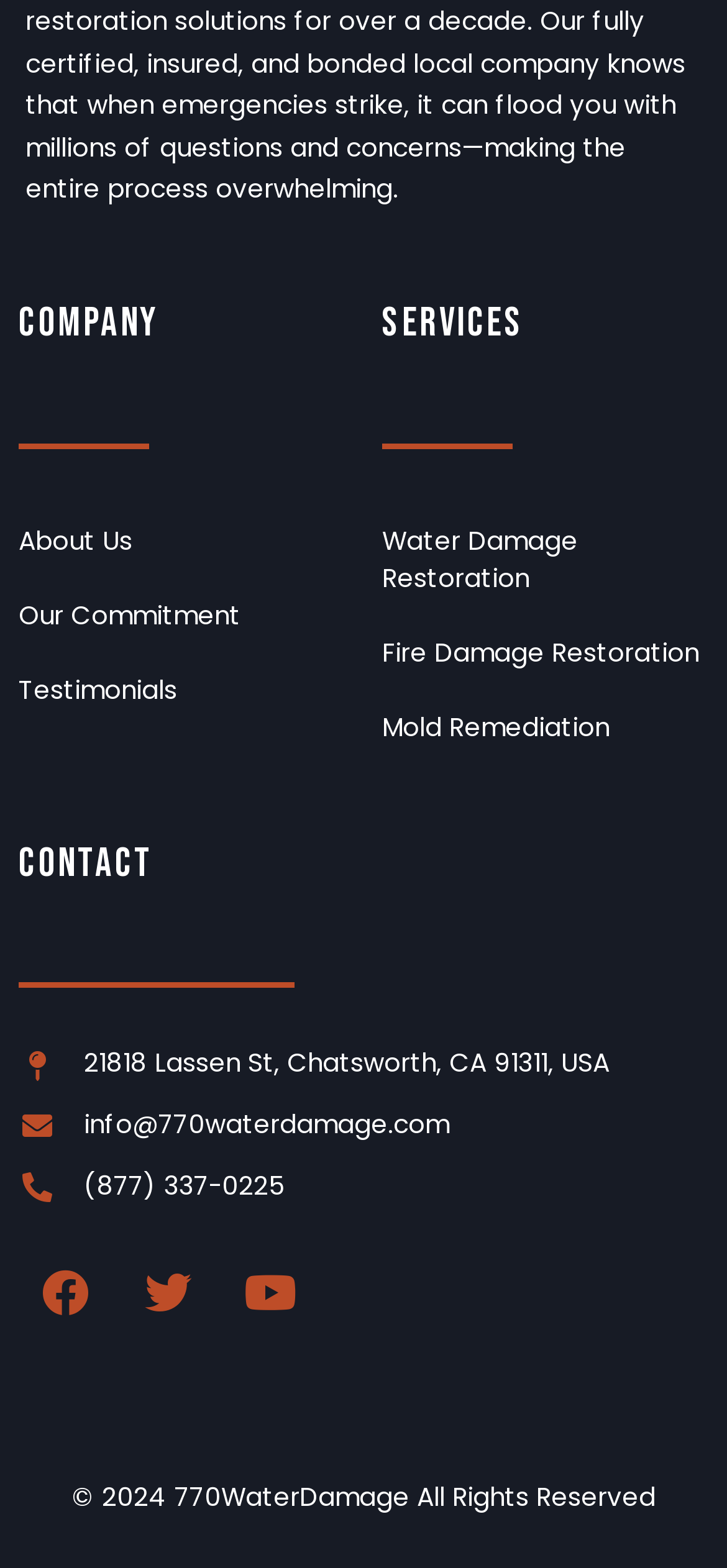Given the webpage screenshot and the description, determine the bounding box coordinates (top-left x, top-left y, bottom-right x, bottom-right y) that define the location of the UI element matching this description: (877) 337-0225

[0.026, 0.744, 0.974, 0.77]